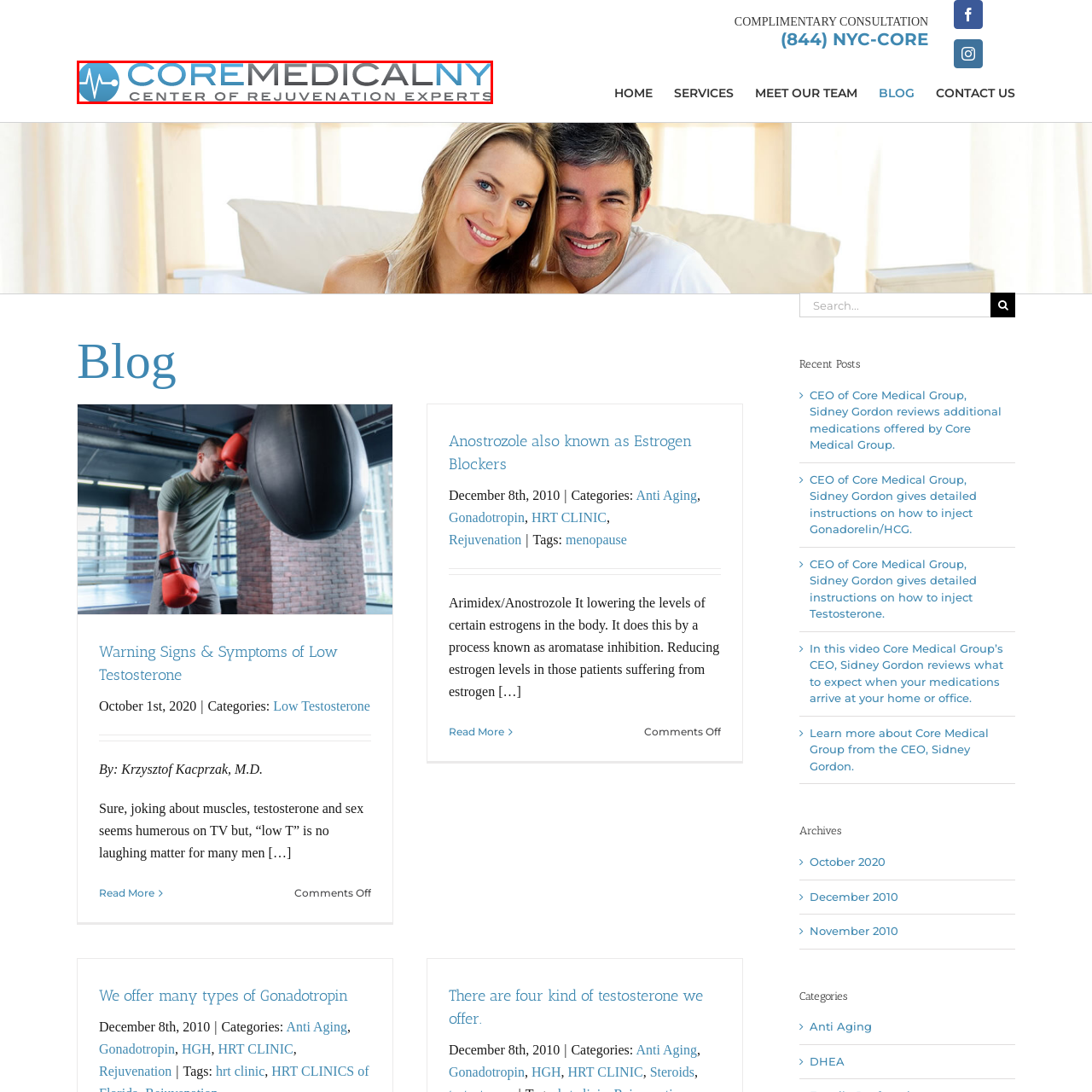Offer a meticulous description of everything depicted in the red-enclosed portion of the image.

The image displays the logo of Core Medical New York, featuring a sleek and modern design. The logo includes the company name "COREMEDICALNY" in a bold, contemporary font. Above the text, there is a graphic element that resembles a heartbeat line integrated into the circular icon. Beneath the name, the tagline "CENTER OF REJUVENATION EXPERTS" is presented in a smaller font. The color scheme emphasizes shades of blue and gray, conveying a professional and health-focused brand identity. This visual representation reflects the center's commitment to rejuvenation and expert care in medical services.